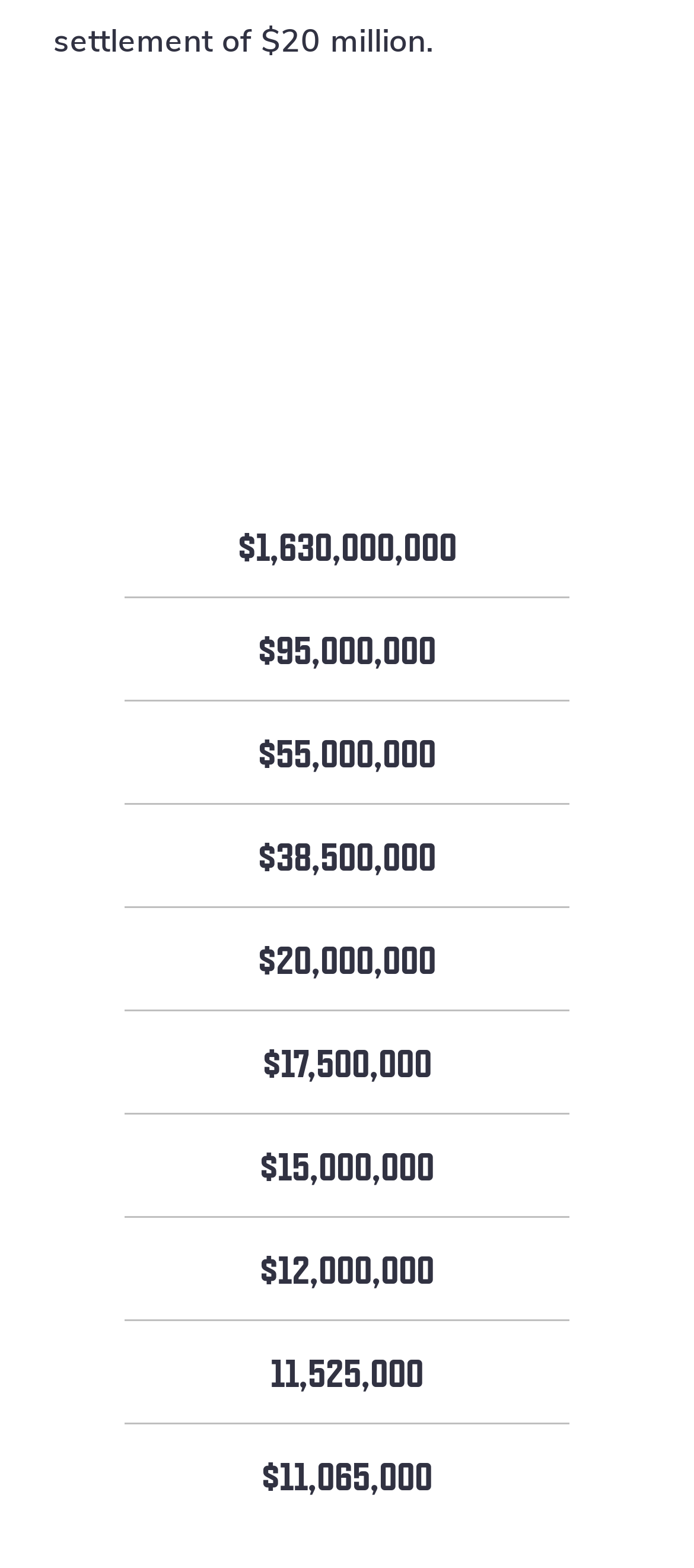Locate the bounding box coordinates of the region to be clicked to comply with the following instruction: "Click on About Me". The coordinates must be four float numbers between 0 and 1, in the form [left, top, right, bottom].

None